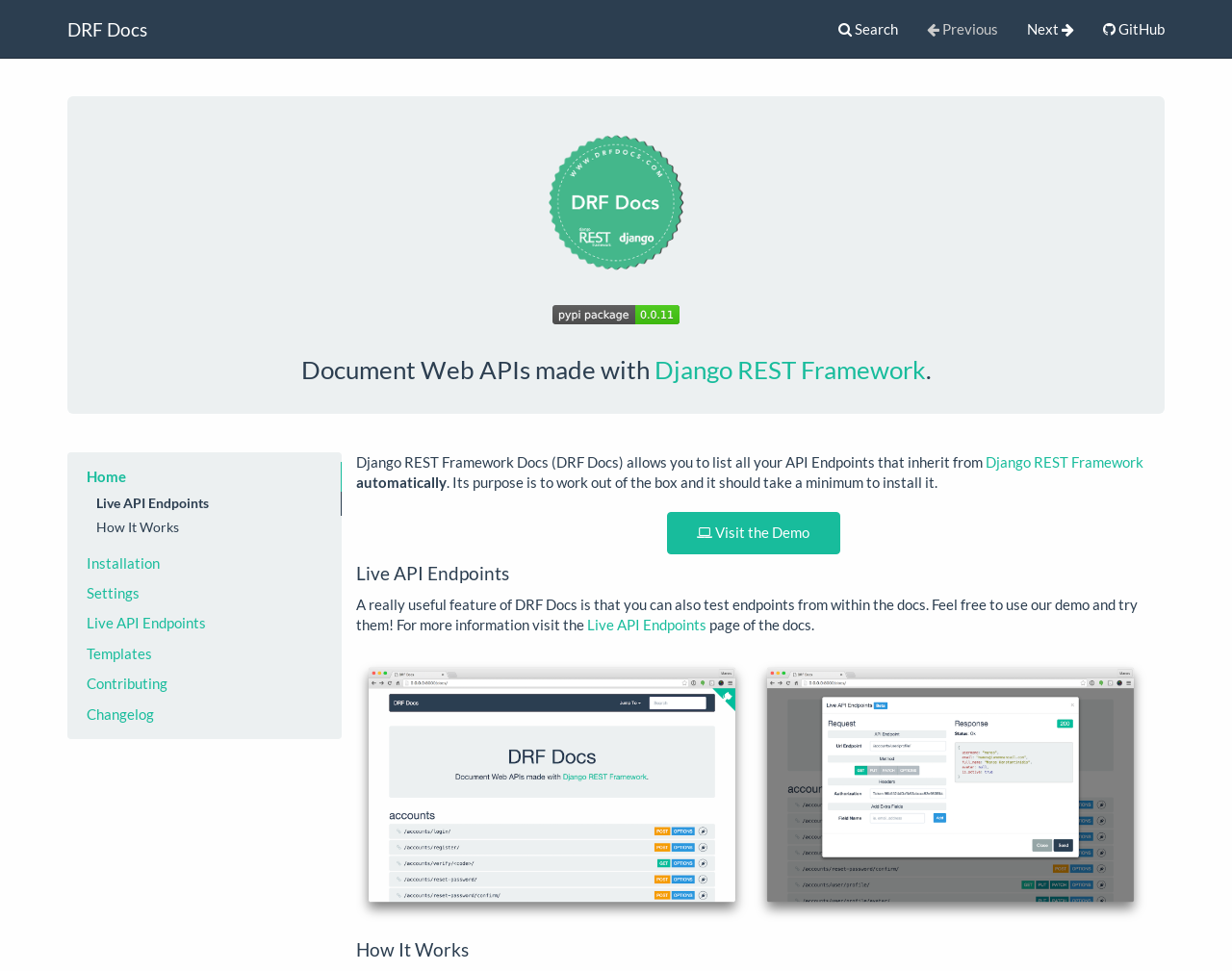What can be tested from within the docs?
Look at the image and answer the question with a single word or phrase.

endpoints